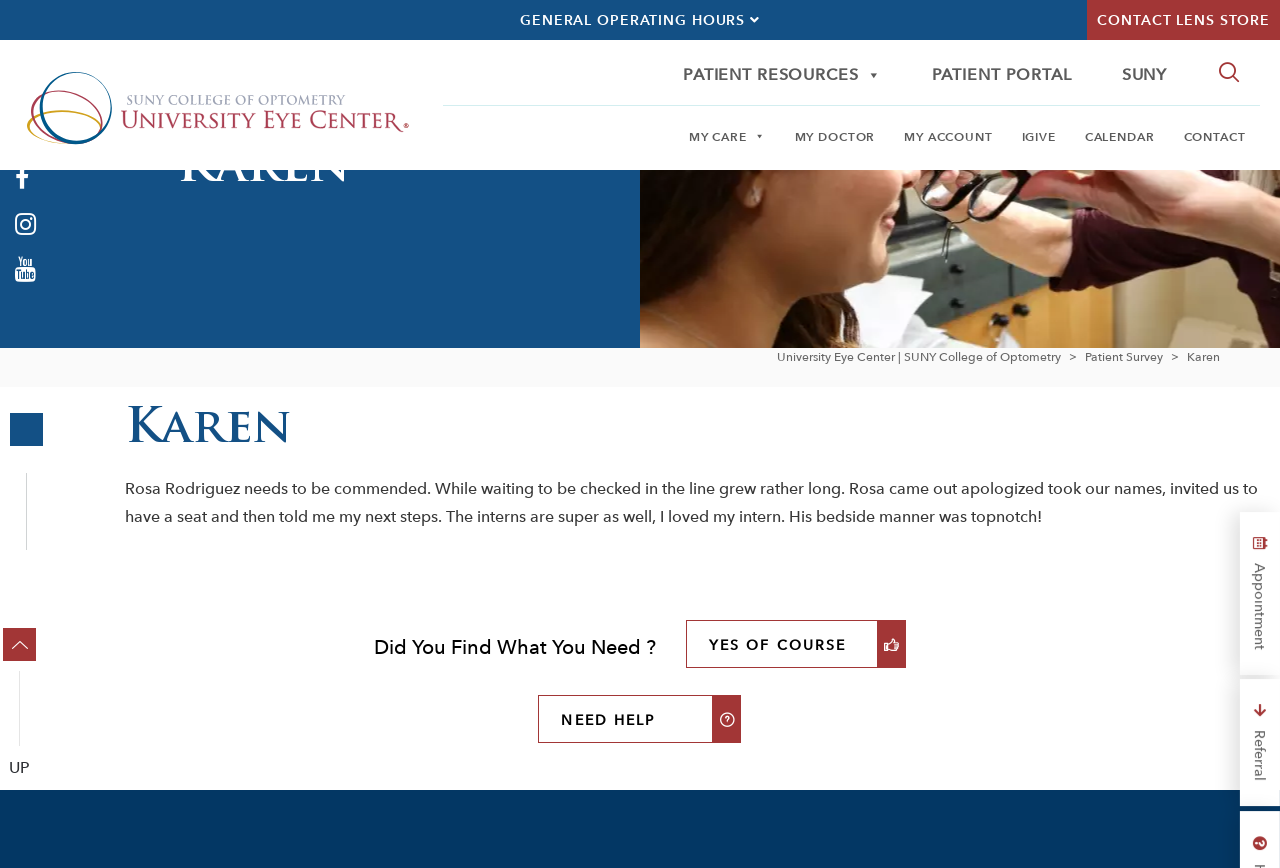Given the element description Patient Survey, identify the bounding box coordinates for the UI element on the webpage screenshot. The format should be (top-left x, top-left y, bottom-right x, bottom-right y), with values between 0 and 1.

[0.848, 0.401, 0.909, 0.419]